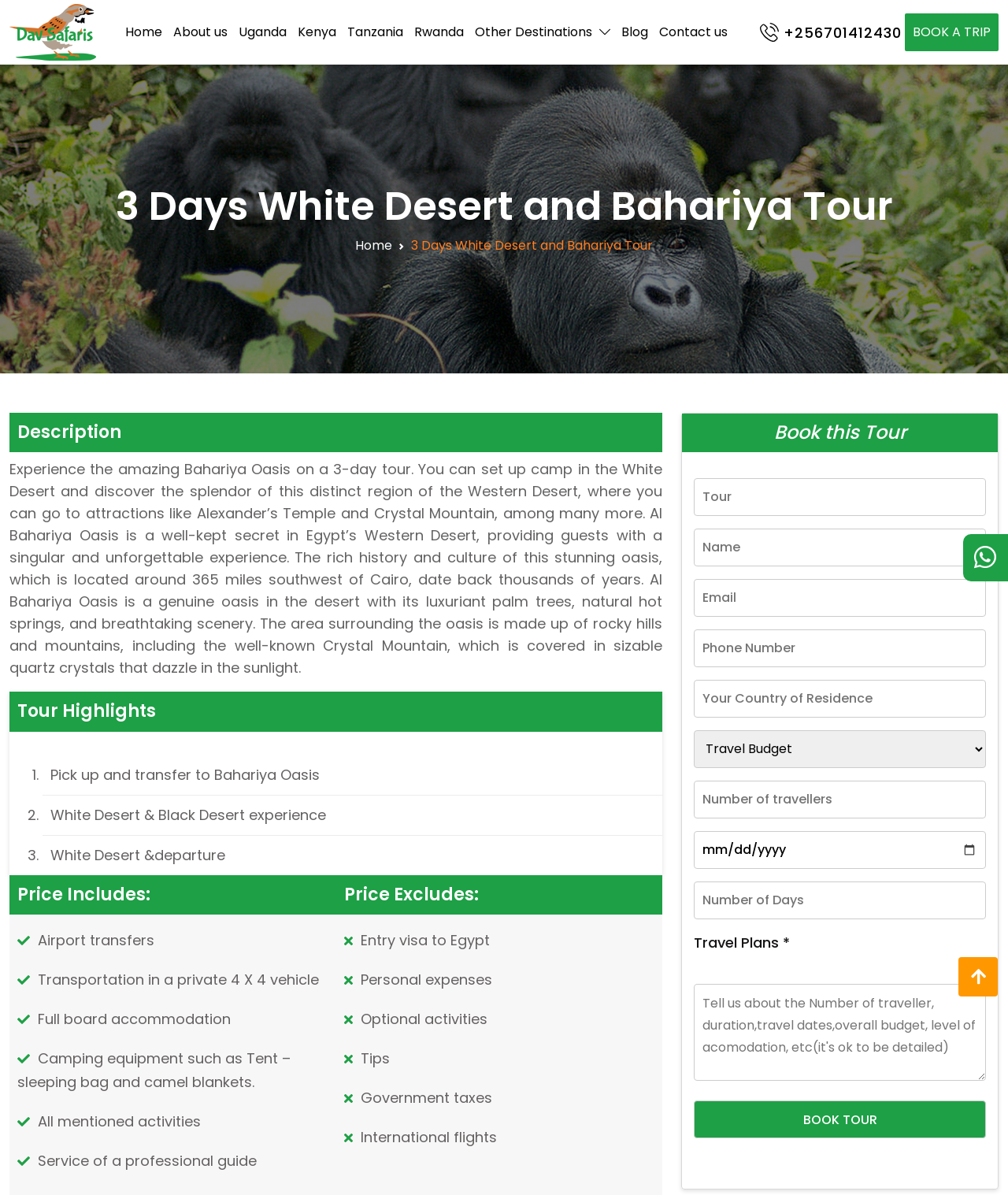What is the name of the tour?
With the help of the image, please provide a detailed response to the question.

I found the answer by looking at the heading element with the text '3 Days White Desert and Bahariya Tour' which is located at the top of the webpage.